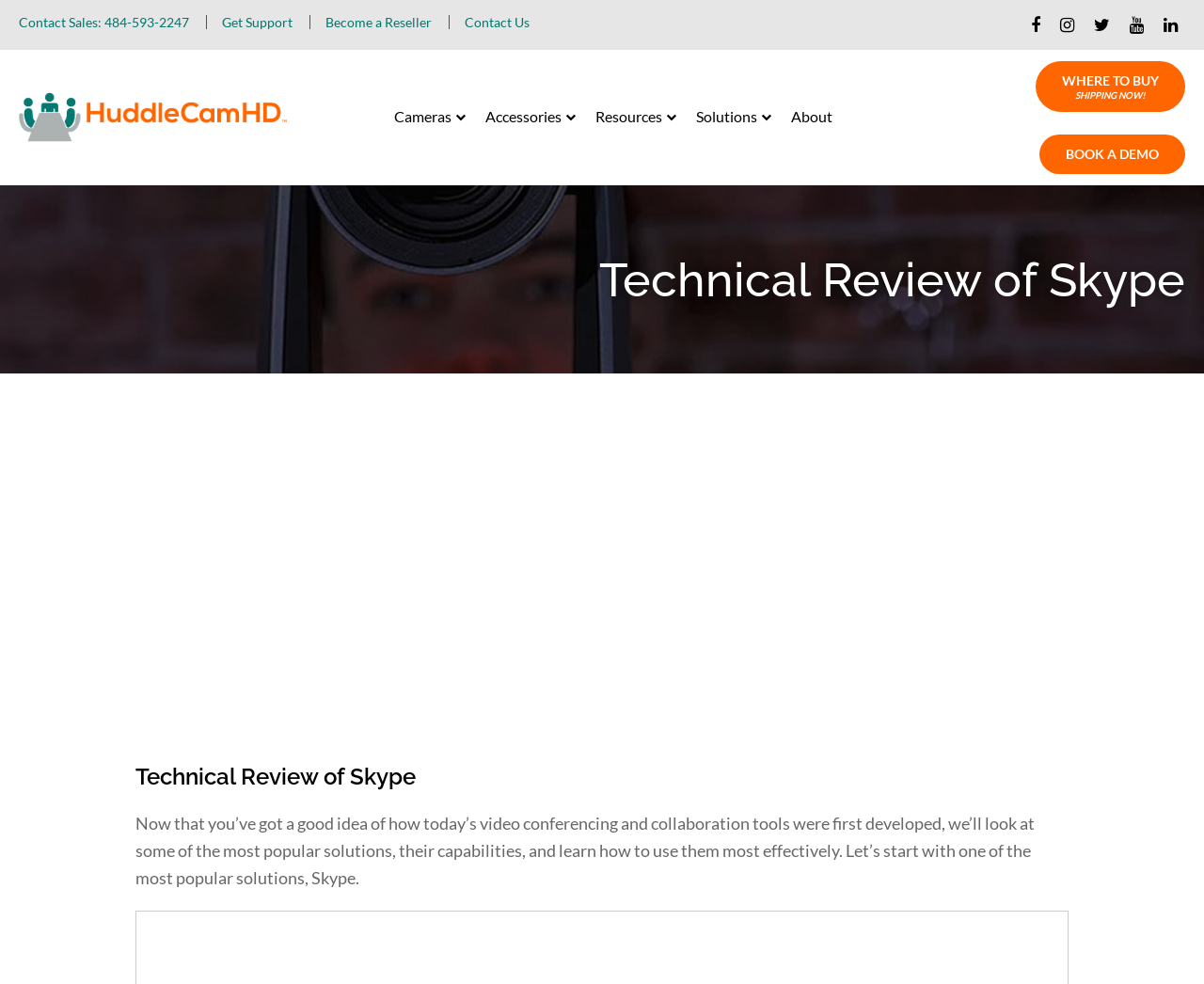Provide the bounding box coordinates of the UI element that matches the description: "Contact Us".

[0.386, 0.015, 0.44, 0.03]